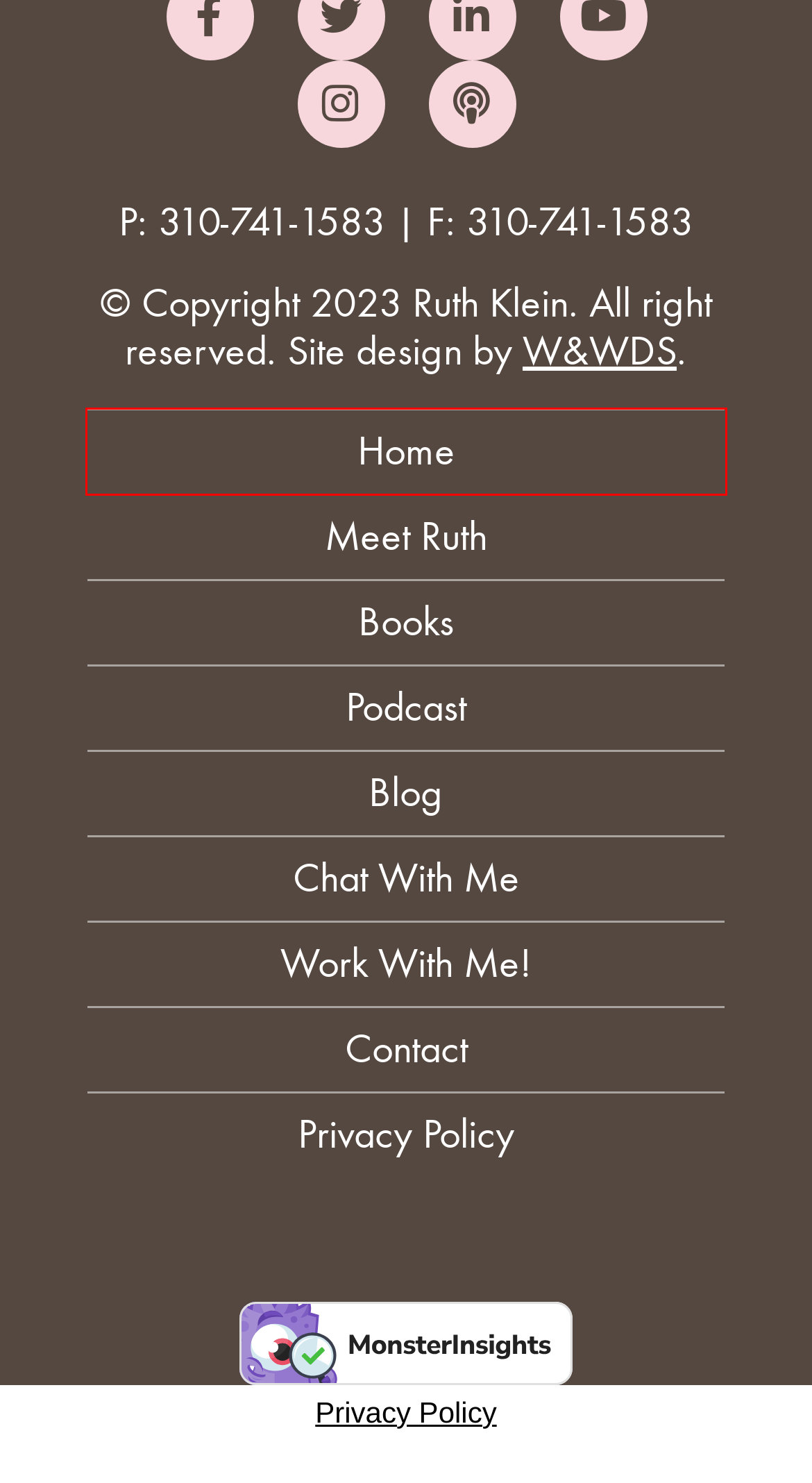Review the screenshot of a webpage which includes a red bounding box around an element. Select the description that best fits the new webpage once the element in the bounding box is clicked. Here are the candidates:
A. Contact - Ruth Klein
B. Chat With Me - Ruth Klein
C. Home - Willis & Williams Design Studios
D. MonsterInsights - The Best Google Analytics Plugin for WordPress
E. Blog - Ruth Klein
F. Privacy Policy - Ruth Klein
G. Meet Ruth - Ruth Klein
H. Home - Ruth Klein

H